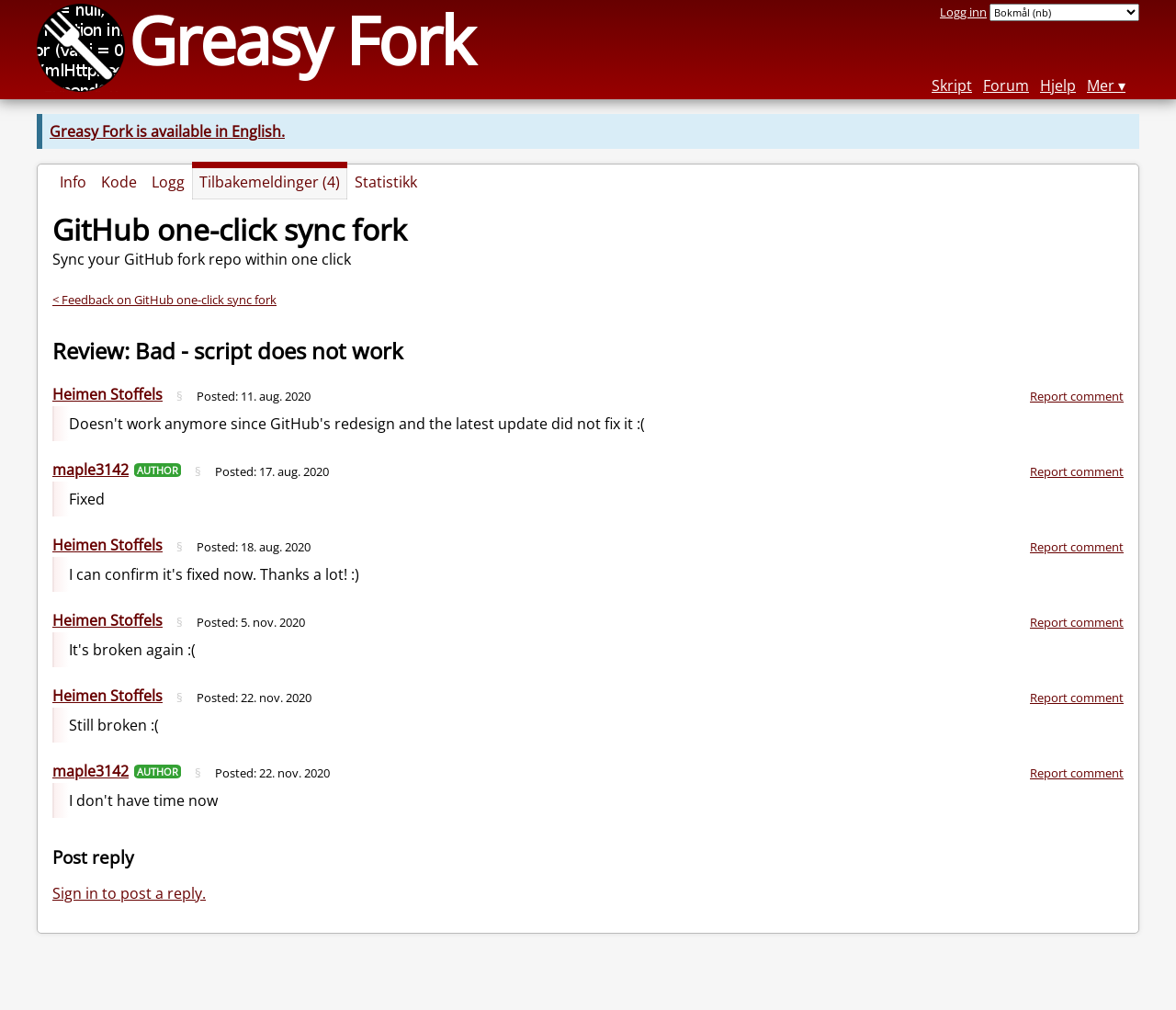Answer the question briefly using a single word or phrase: 
What is the purpose of the webpage?

Sync GitHub fork repo